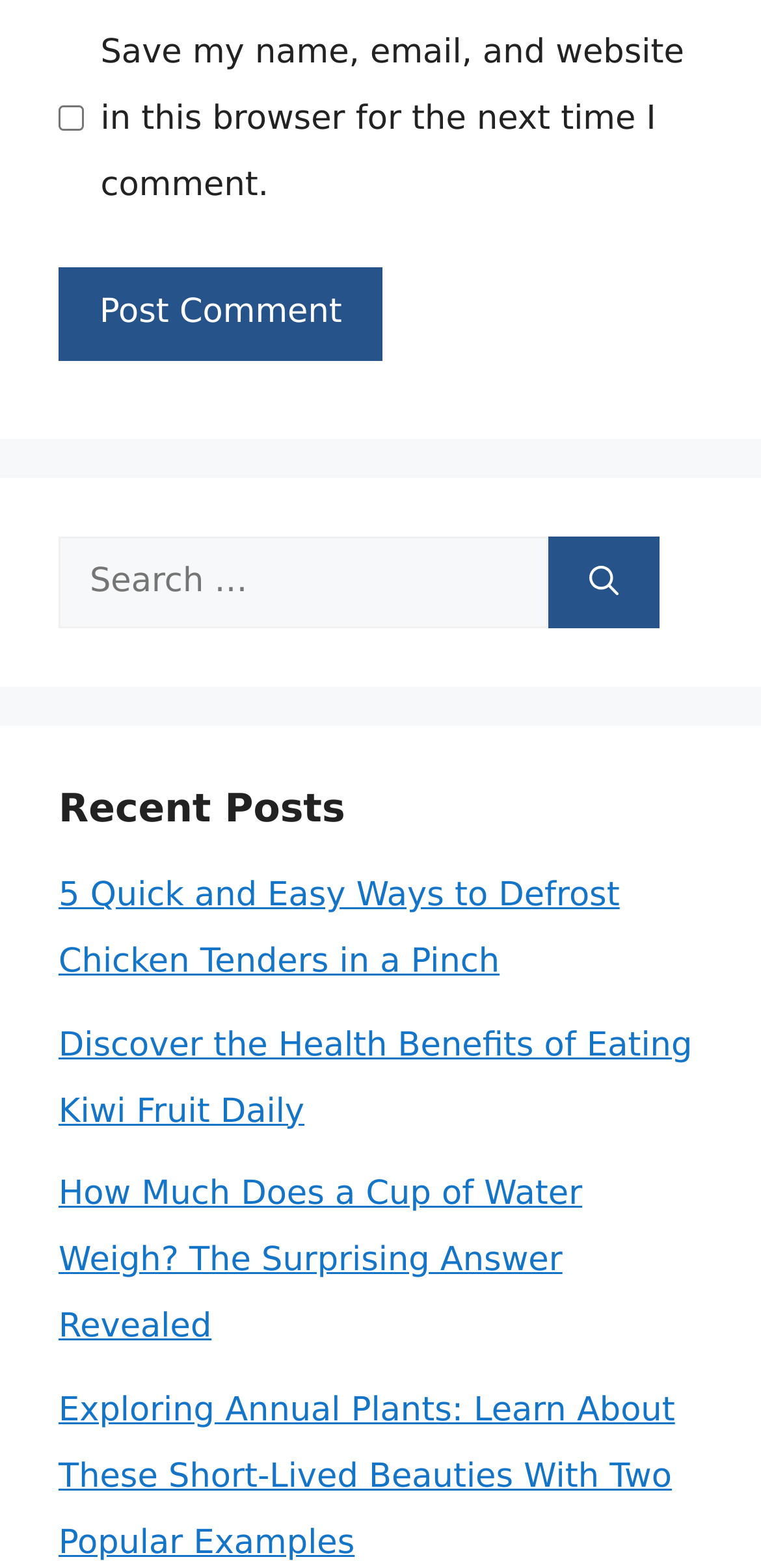What is the position of the 'Post Comment' button?
Could you please answer the question thoroughly and with as much detail as possible?

The 'Post Comment' button has a bounding box coordinate of [0.077, 0.171, 0.503, 0.23], which suggests that it is located at the top of the webpage, below the checkbox.